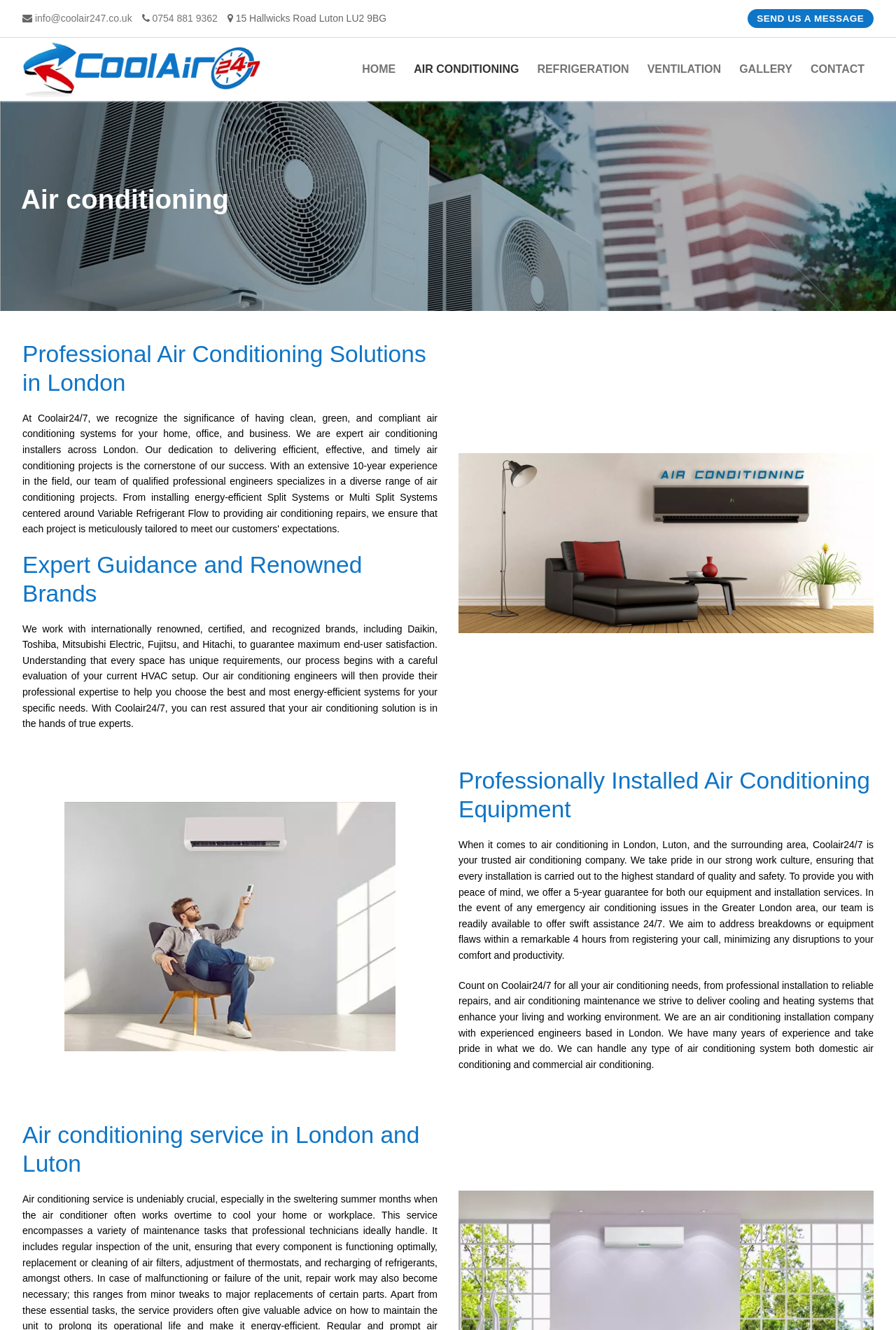What is the phone number for emergency air conditioning issues?
Please answer the question with as much detail as possible using the screenshot.

I found the phone number by looking at the top section of the webpage, where the contact information is usually displayed. The phone number is '0754 881 9362', which is a link that can be clicked to make a call.